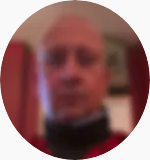Explain the image in a detailed way.

This image features a portrait of Roy Swaby, who serves as a Councillor. The photograph captures Roy in a soft focus, suggesting a casual or informal setting. He appears to have a shaved head and is wearing a dark top, possibly a turtleneck, against a softly lit, warm-toned background. As a member of the parish council, he is passionate about the cultural and historical aspects of Steeple Bumpstead, a village he moved to in 2017. In his role, Roy is committed to making a positive impact in the community and encourages residents to reach out with ideas and concerns about community matters.